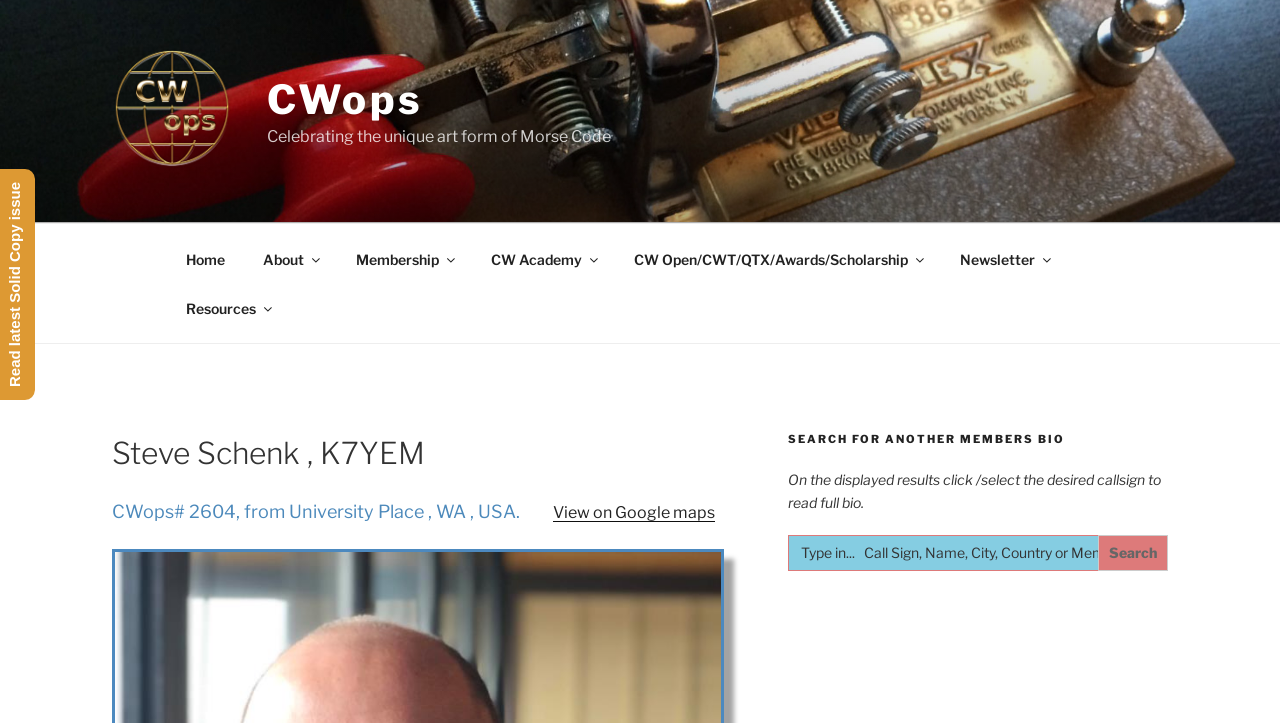Identify the bounding box of the HTML element described as: "parent_node: CWops".

[0.088, 0.066, 0.206, 0.242]